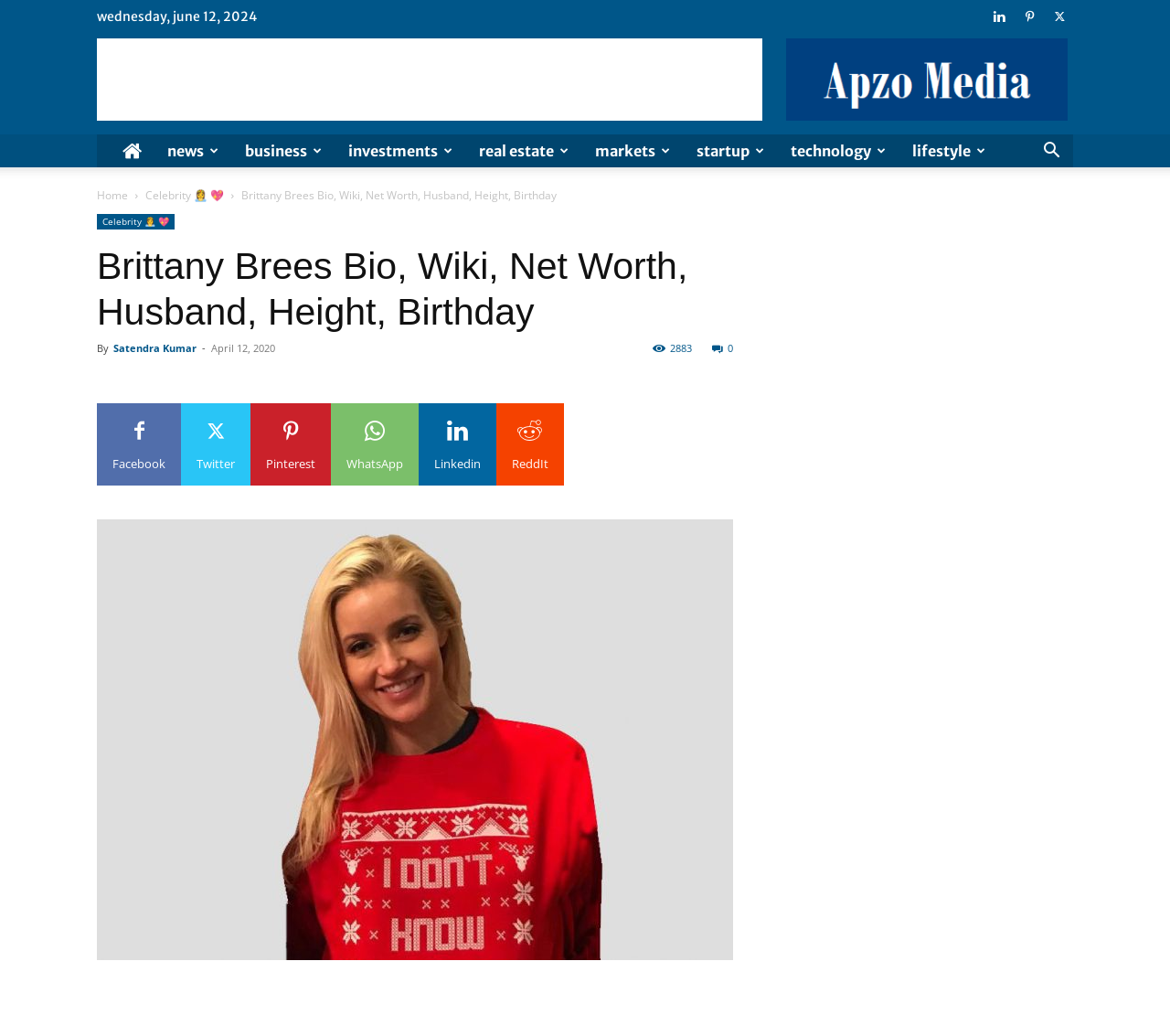Identify the bounding box coordinates of the specific part of the webpage to click to complete this instruction: "Click on the 'Satendra Kumar' link".

[0.097, 0.329, 0.168, 0.342]